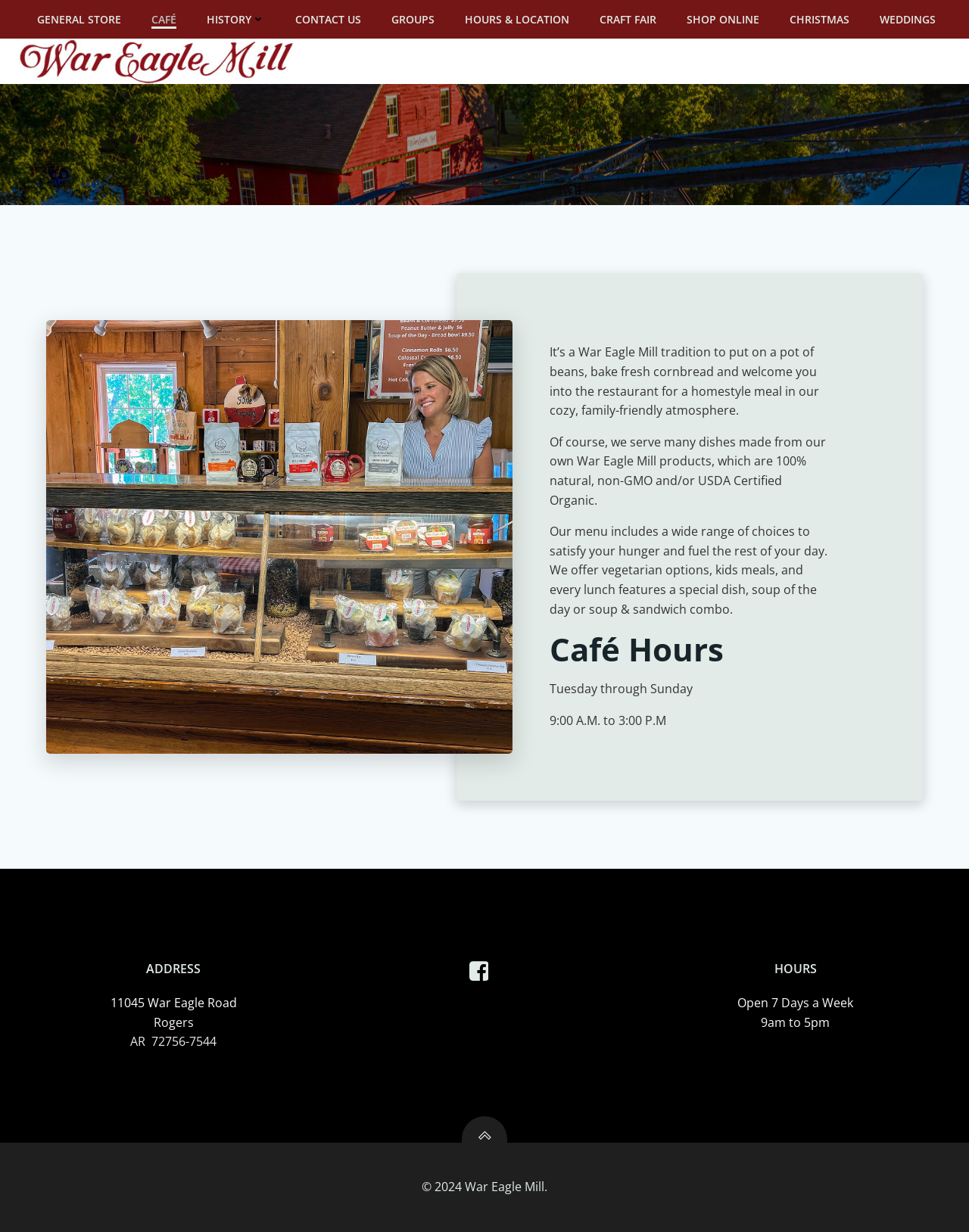Find the coordinates for the bounding box of the element with this description: "Craft Fair".

[0.619, 0.009, 0.677, 0.022]